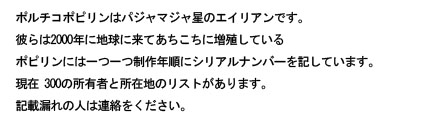Provide a thorough and detailed caption for the image.

The image titled "japanese" features text written in Japanese, which provides information about the alien species known as Portico Popilyn from the planet Pajamaja. According to the text, these aliens arrived on Earth in the year 2000 and have since multiplied across various locations. Each Portico Popilyn is sequentially assigned a serial number based on the production year. Additionally, there is a reference to a list containing details of 300 owners and their locations. The text concludes with a request for anyone omitted from this list to reach out for contact. This intriguing blend of extraterrestrial lore and systematic documentation invites curiosity about the origins and presence of Portico Popilyn on Earth.